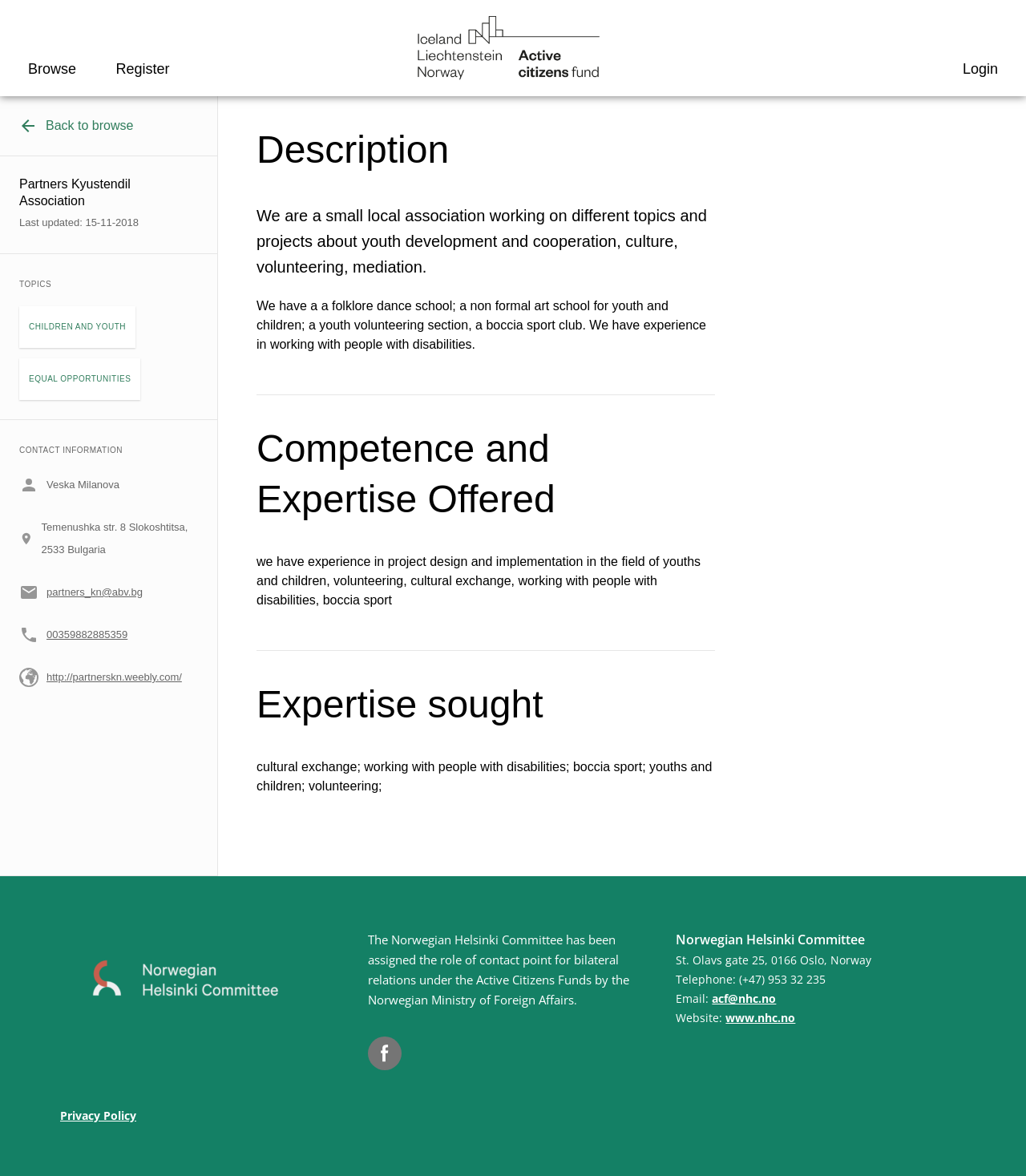Find the bounding box coordinates of the element you need to click on to perform this action: 'View article by Gregory Barlow'. The coordinates should be represented by four float values between 0 and 1, in the format [left, top, right, bottom].

None